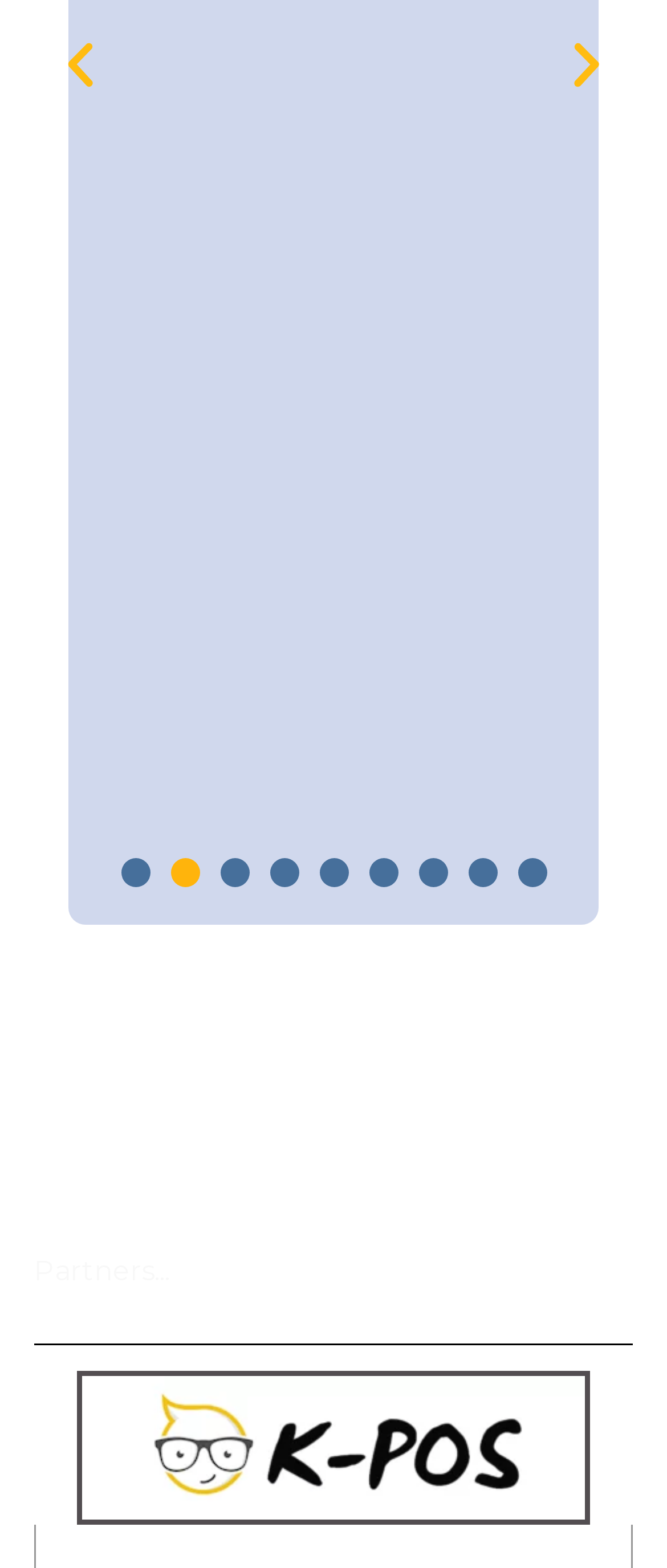What is the purpose of the buttons at the bottom?
We need a detailed and meticulous answer to the question.

The buttons at the bottom, labeled 'Previous slide' and 'Next slide', are used for navigation between slides, allowing users to move back and forth between the different slides.